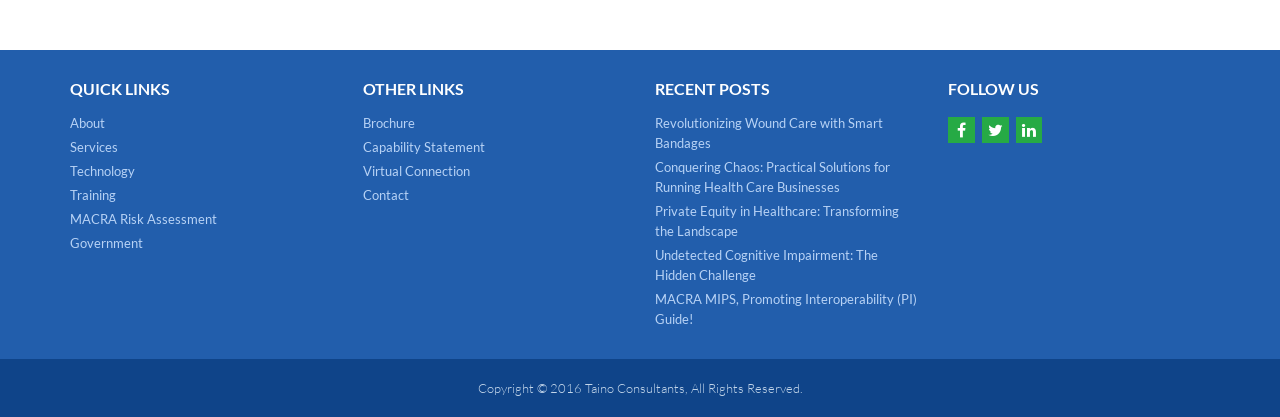Please answer the following question using a single word or phrase: 
What social media platforms can be followed?

Three